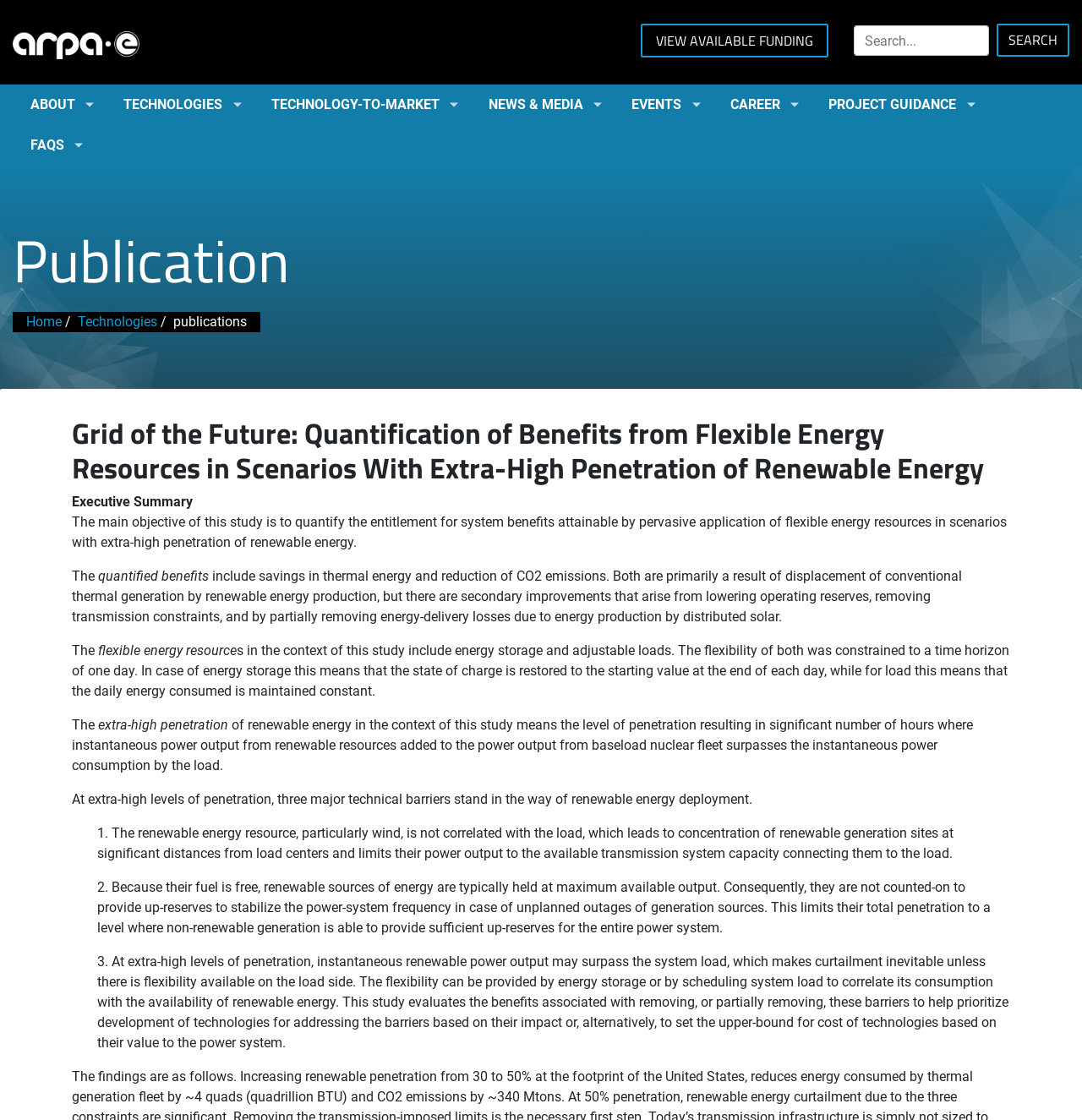Can you determine the bounding box coordinates of the area that needs to be clicked to fulfill the following instruction: "View available funding"?

[0.592, 0.021, 0.766, 0.051]